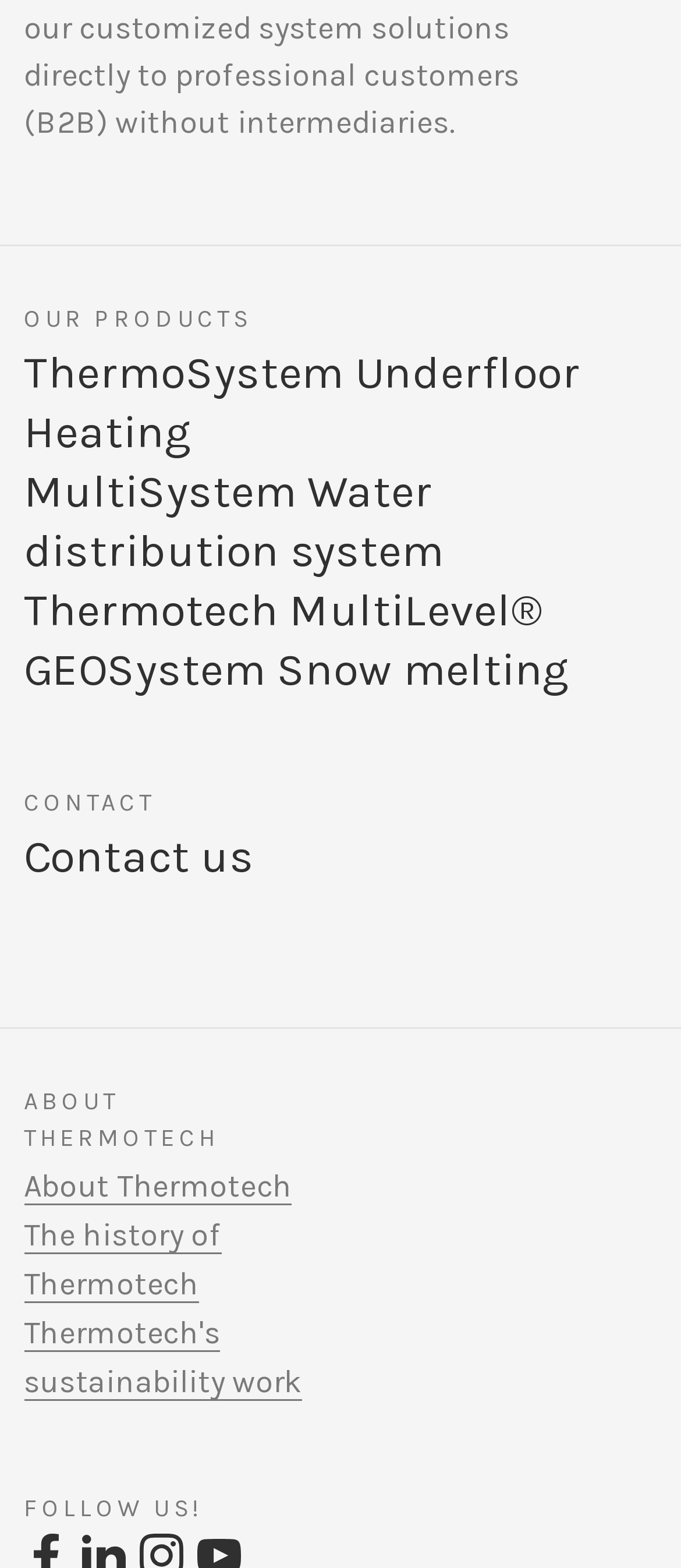How many sections are there on the webpage?
Your answer should be a single word or phrase derived from the screenshot.

4